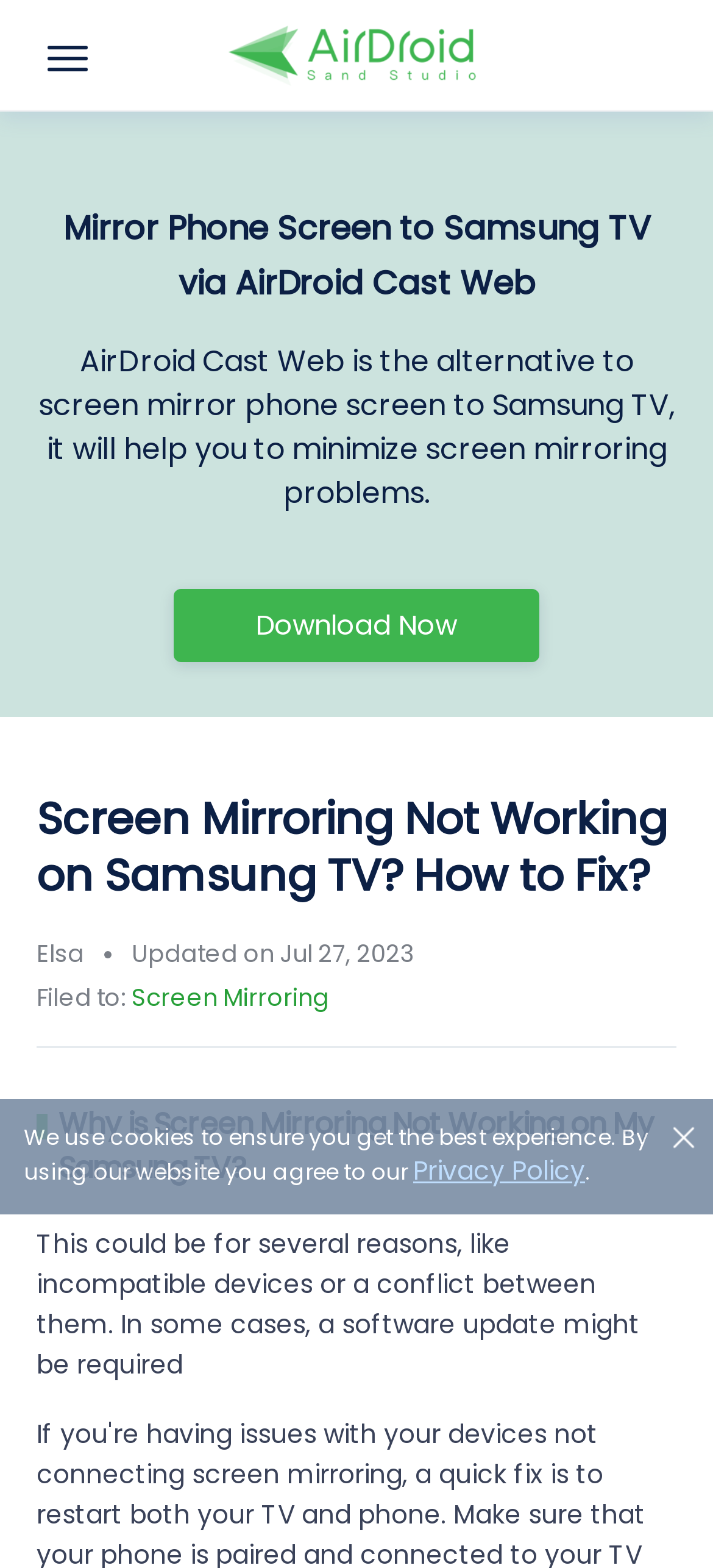When was the article updated?
Please utilize the information in the image to give a detailed response to the question.

The webpage shows the updated date 'Updated on Jul 27, 2023', which indicates when the article was last updated.